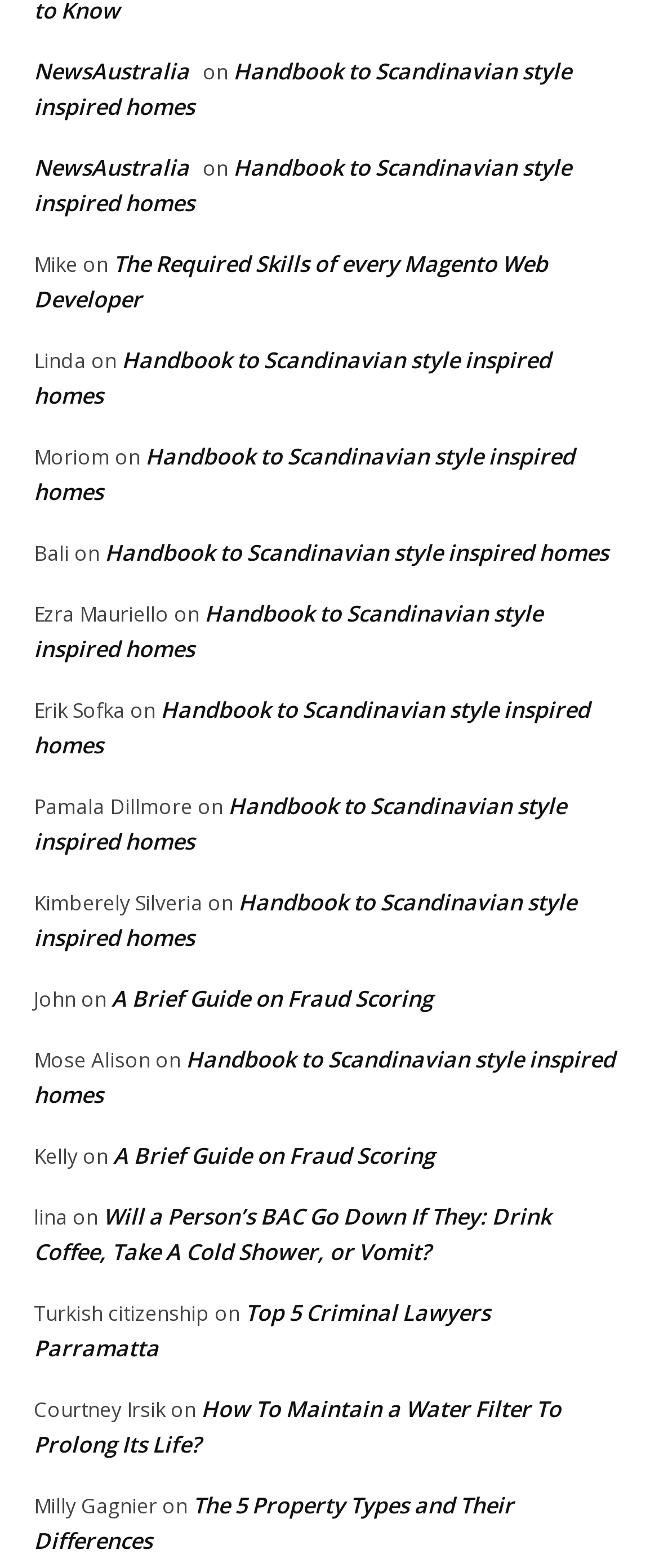Highlight the bounding box coordinates of the region I should click on to meet the following instruction: "Click on the link to Handbook to Scandinavian style inspired homes".

[0.051, 0.035, 0.867, 0.078]